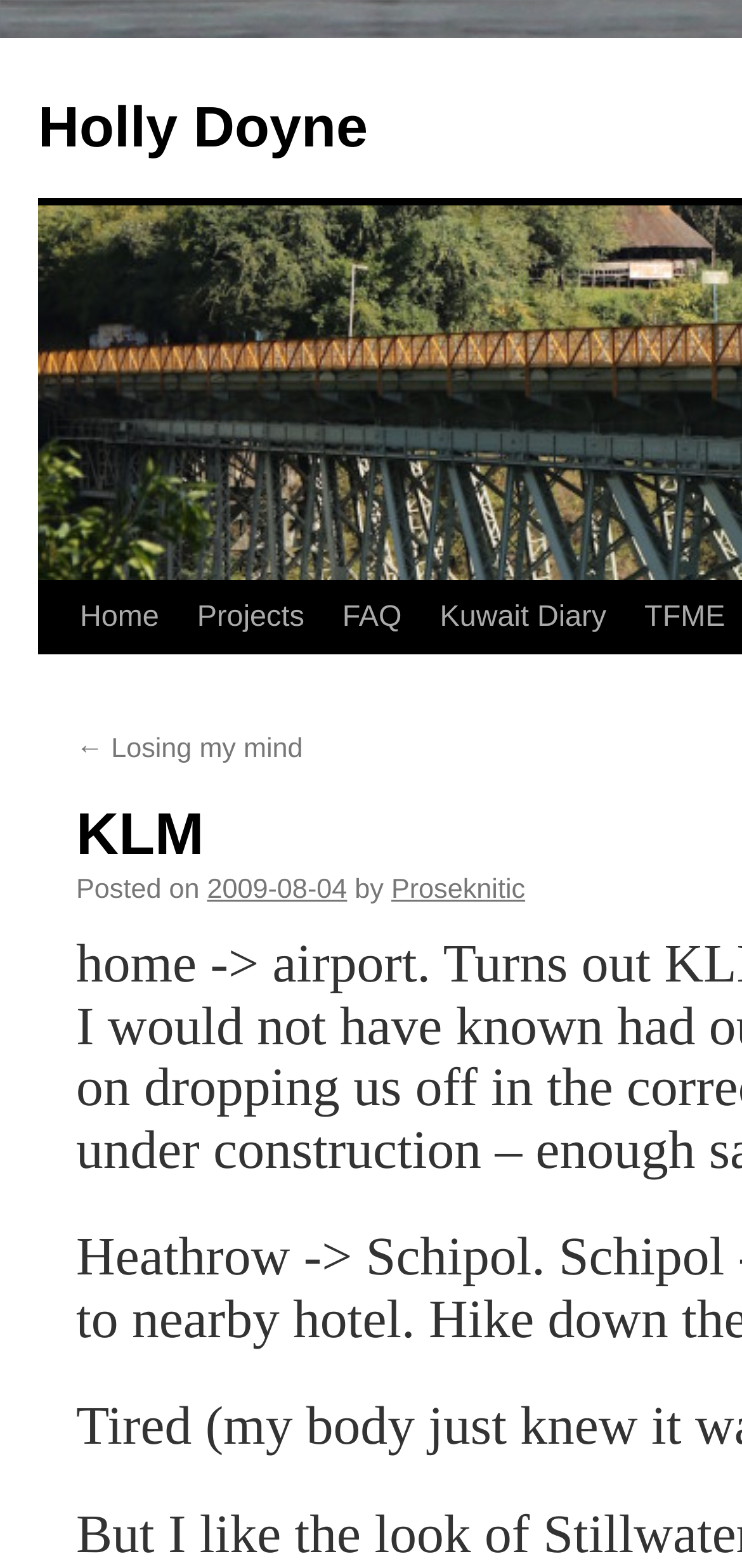What is the name of the author?
Based on the screenshot, respond with a single word or phrase.

Holly Doyne